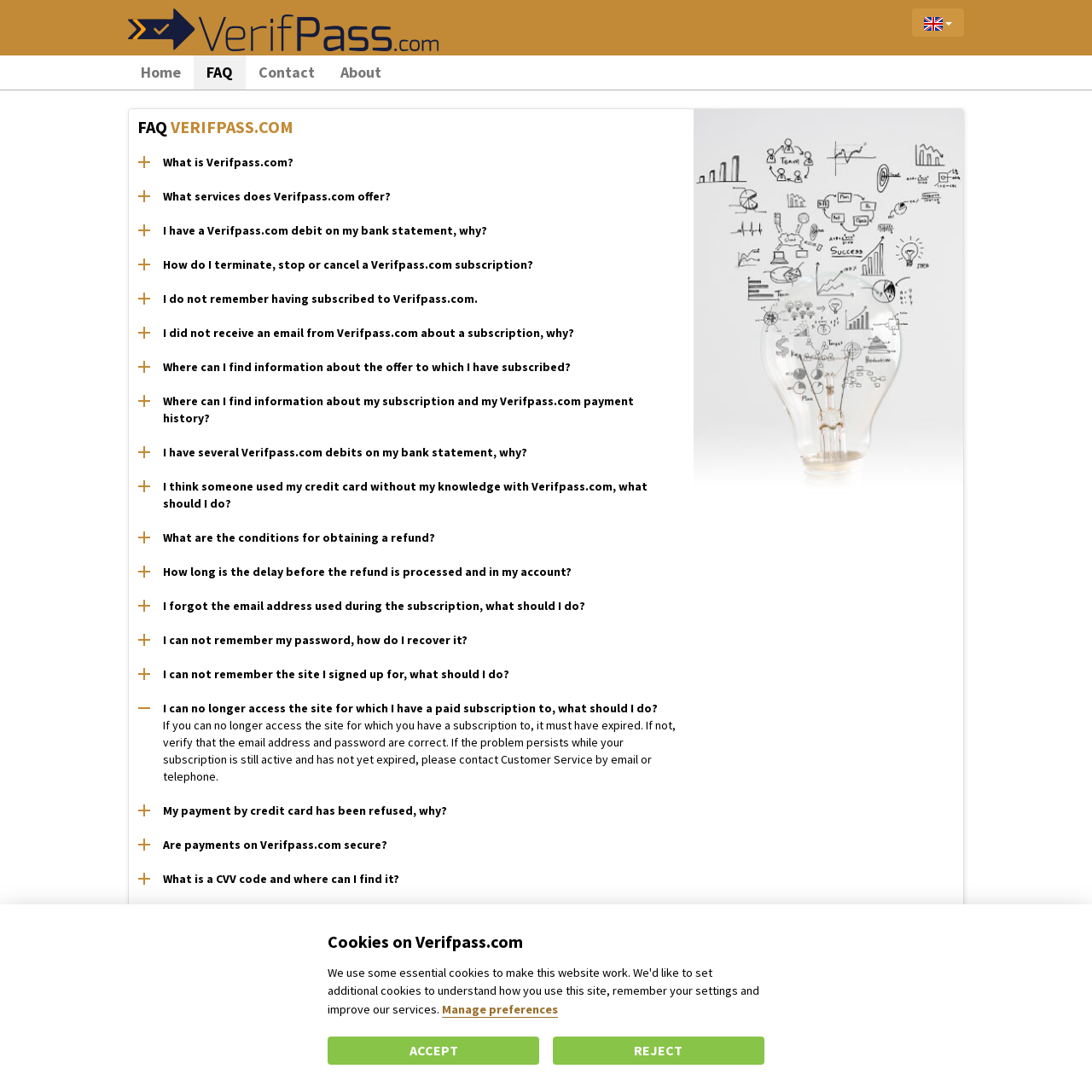How many links are there in the FAQ section?
Using the image as a reference, answer the question with a short word or phrase.

24